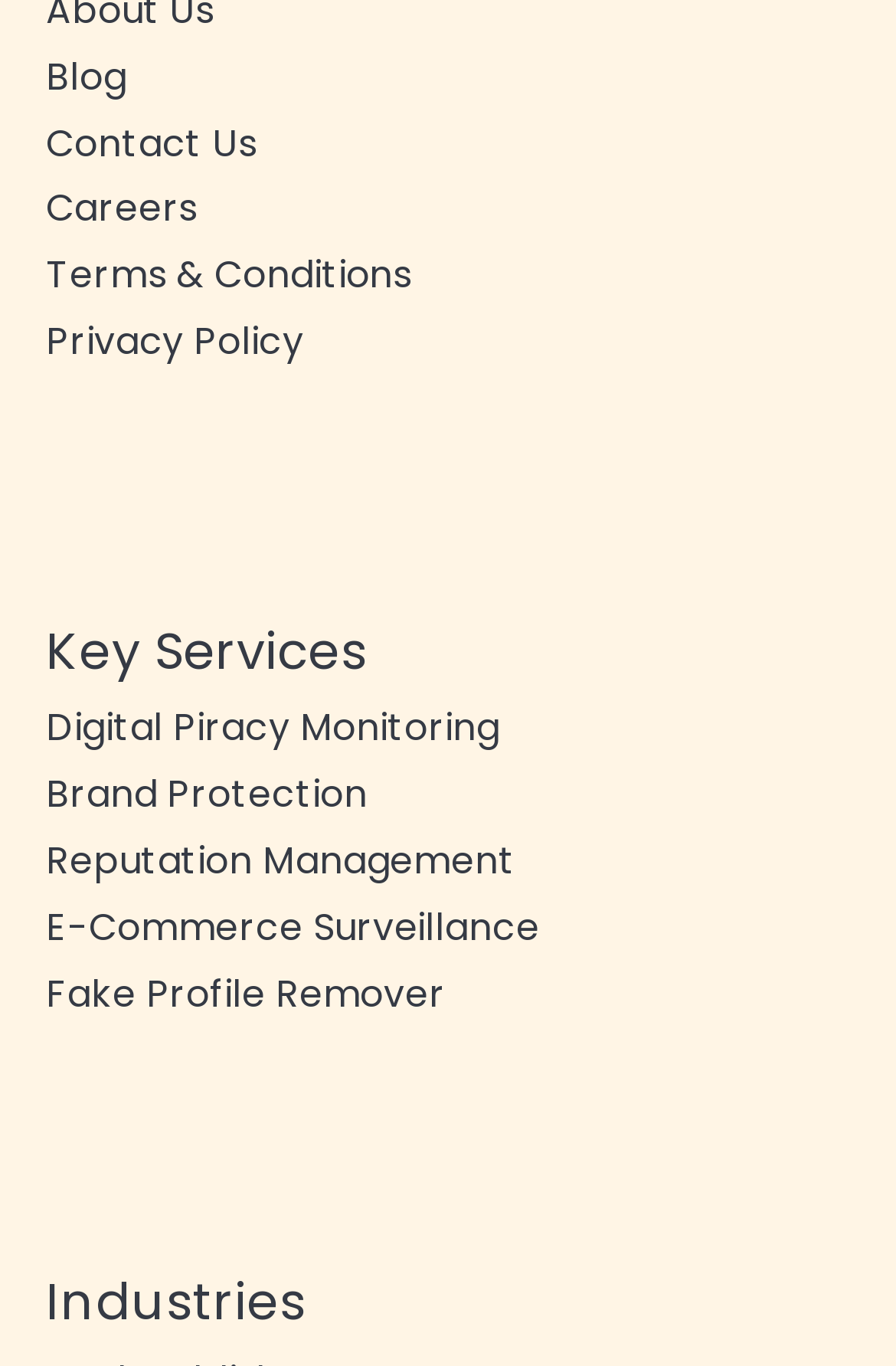Please reply to the following question using a single word or phrase: 
How many links are there under the heading 'Industries'?

None